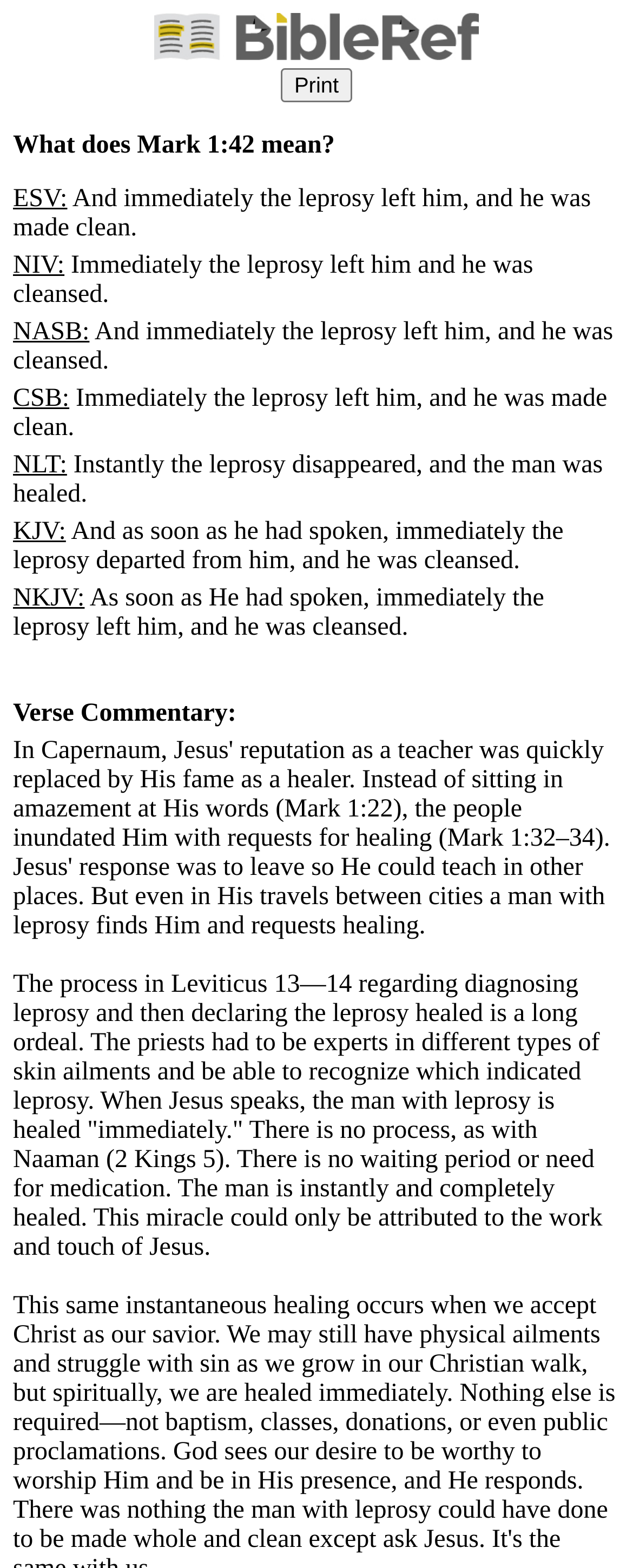Can you give a comprehensive explanation to the question given the content of the image?
How many Bible versions are listed?

I counted the number of Bible versions listed on the webpage, which are ESV, NIV, NASB, CSB, NLT, KJV, and NKJV.